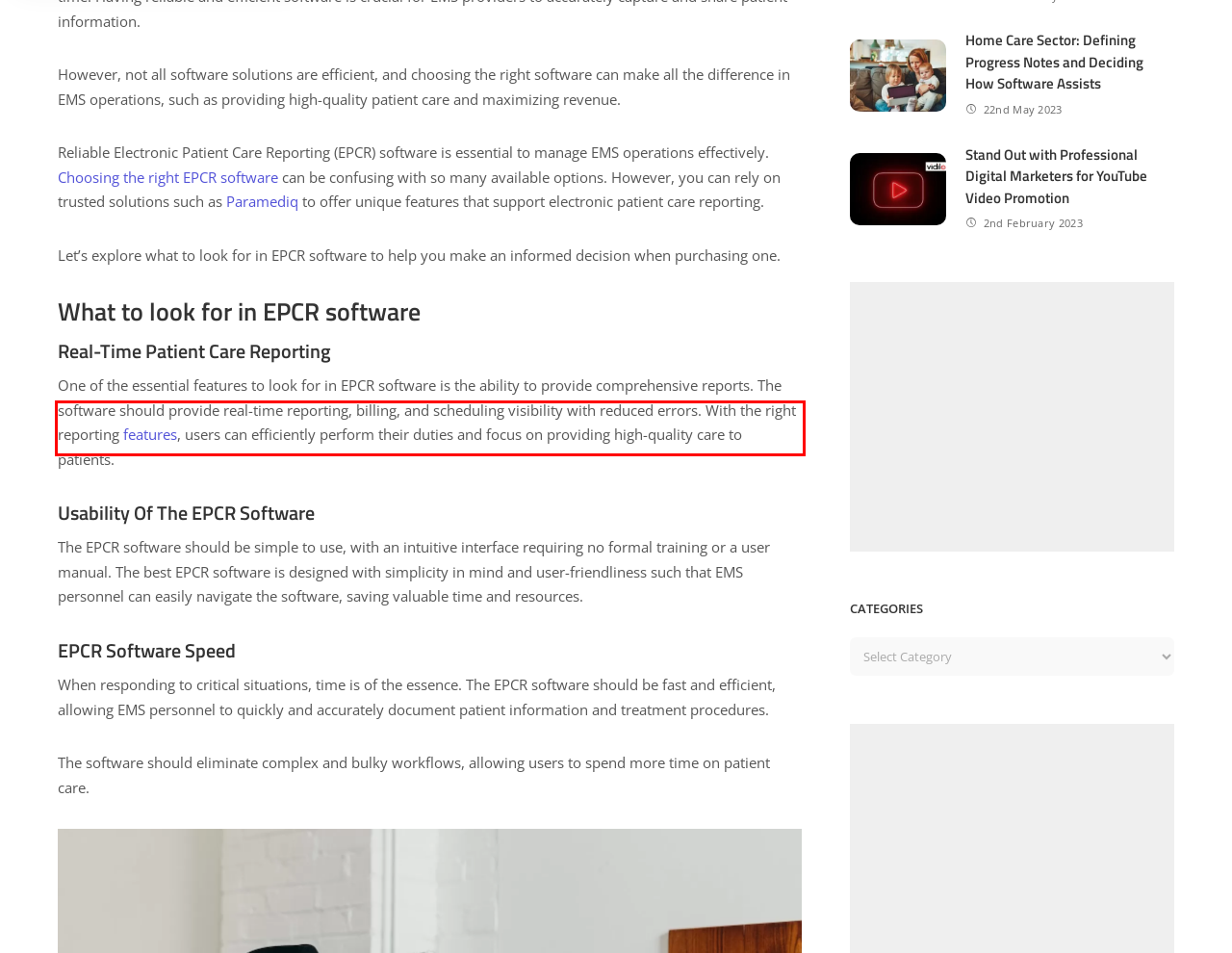Within the provided webpage screenshot, find the red rectangle bounding box and perform OCR to obtain the text content.

When responding to critical situations, time is of the essence. The EPCR software should be fast and efficient, allowing EMS personnel to quickly and accurately document patient information and treatment procedures.